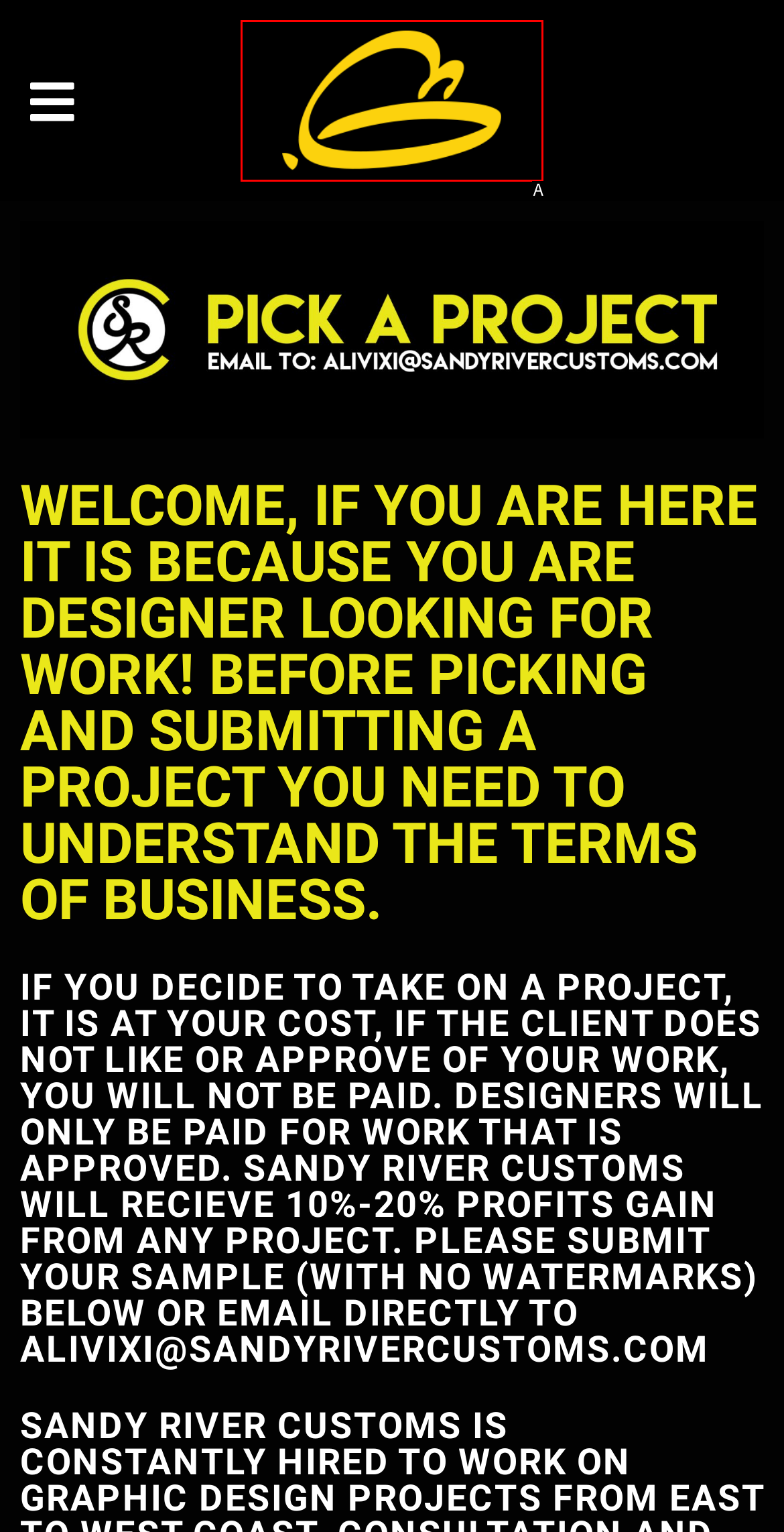Select the option that fits this description: alt="Logo"
Answer with the corresponding letter directly.

A